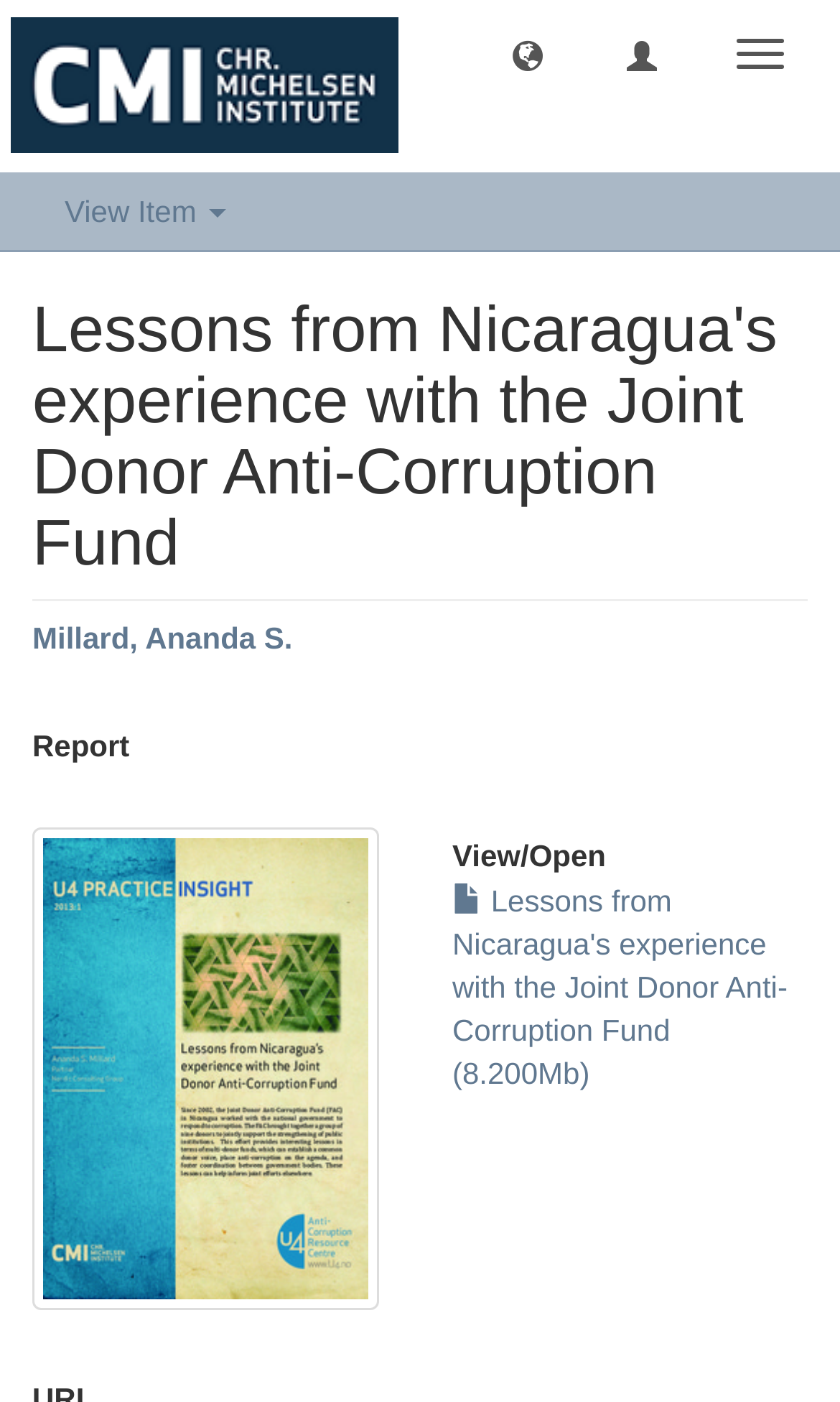Respond concisely with one word or phrase to the following query:
Who is the author of the document?

Millard, Ananda S.